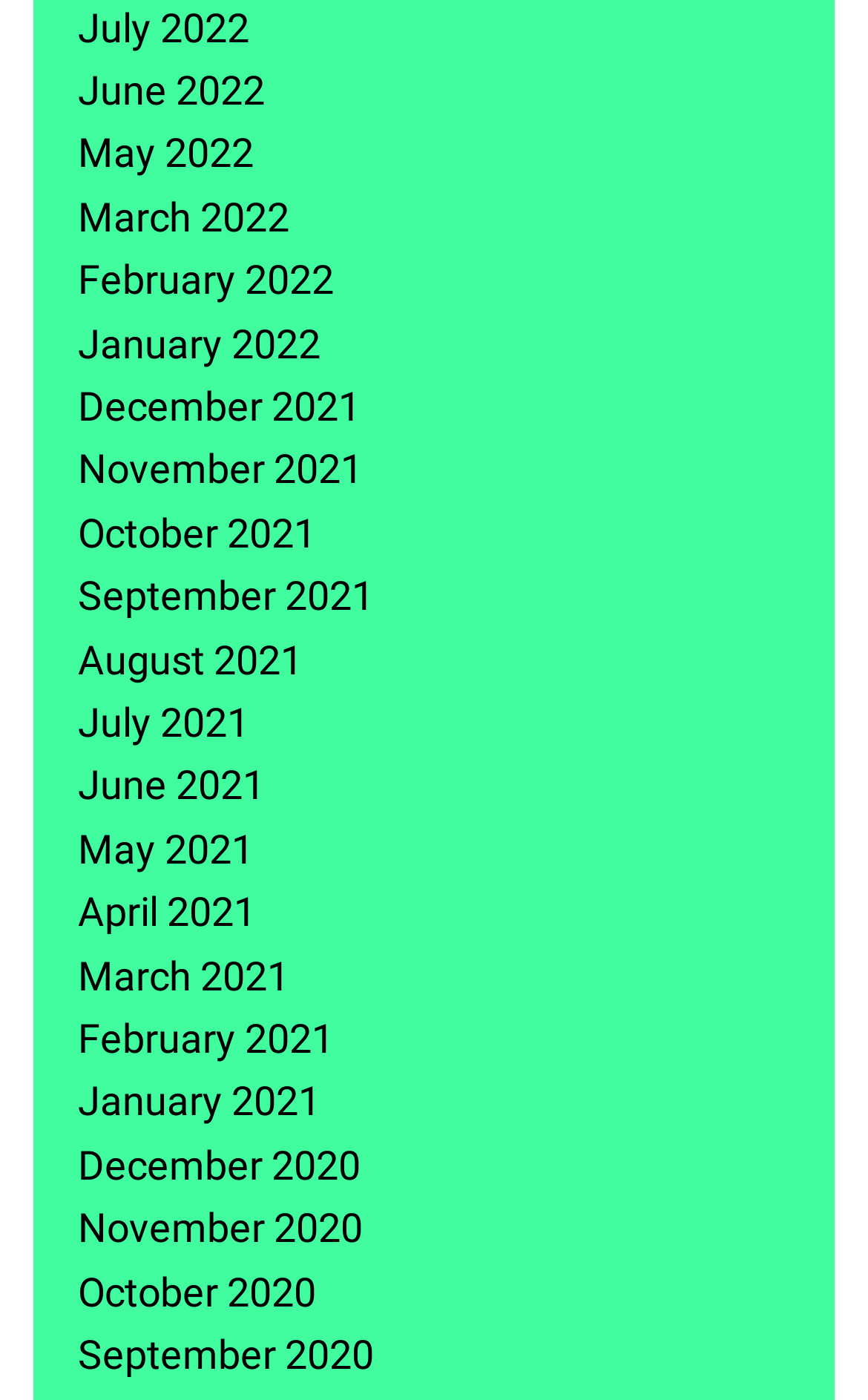Please provide a detailed answer to the question below based on the screenshot: 
How many months are available in 2021?

I counted the number of links with '2021' in their text and found that there are 12 months available in 2021, from January 2021 to December 2021.